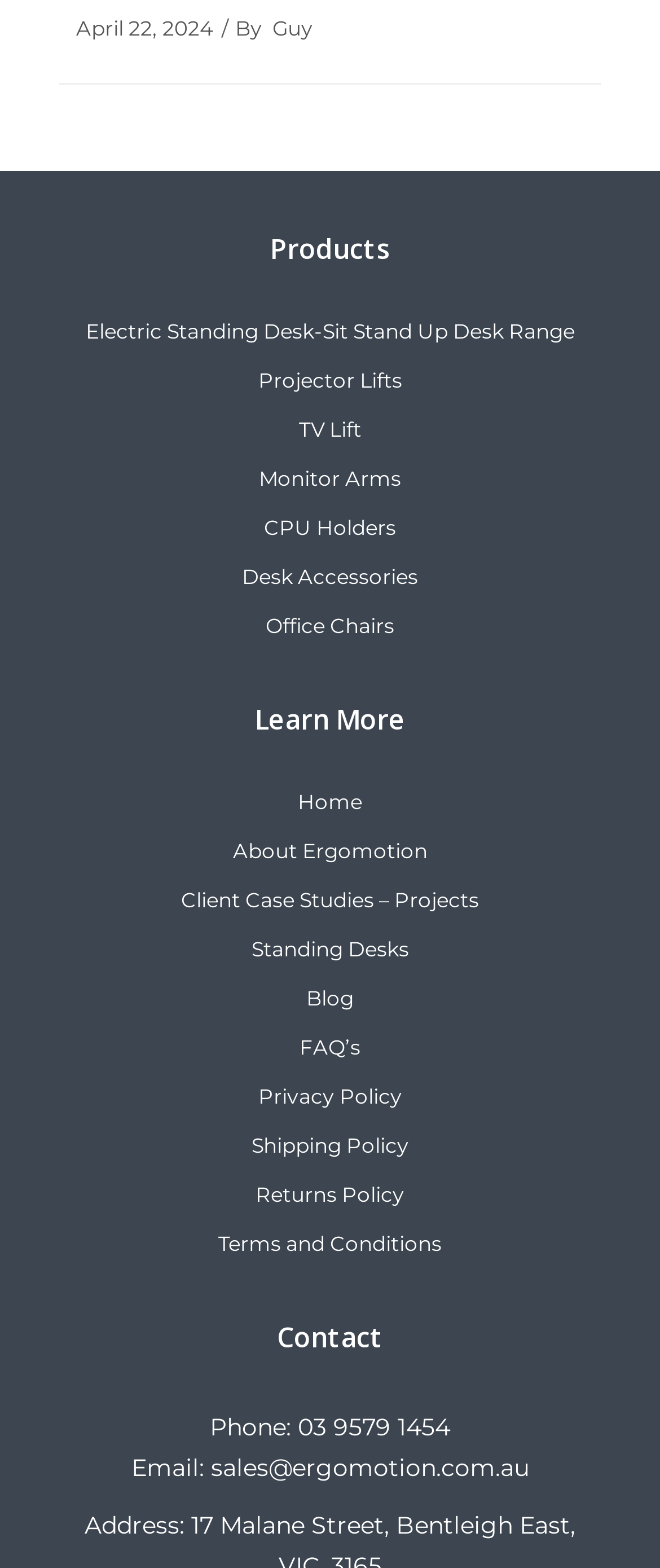Please locate the clickable area by providing the bounding box coordinates to follow this instruction: "Learn more about Ergomotion".

[0.353, 0.534, 0.647, 0.55]